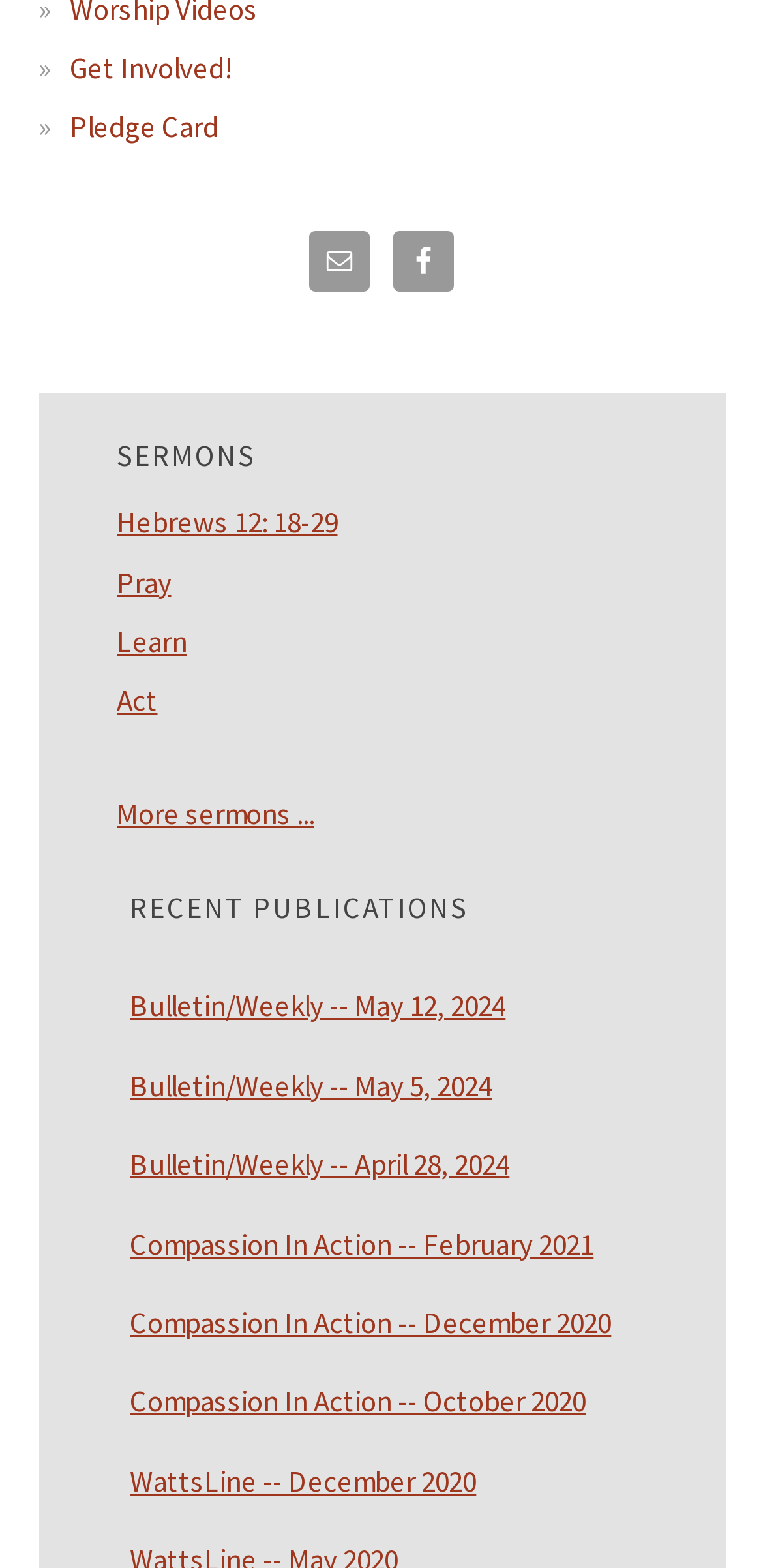How many sermon links are there?
Carefully analyze the image and provide a detailed answer to the question.

I counted the number of sermon links by looking at the links under the 'SERMONS' heading, which are 'Hebrews 12: 18-29', 'Pray', 'Learn', 'Act', and 'More sermons...', so there are 5 sermon links.